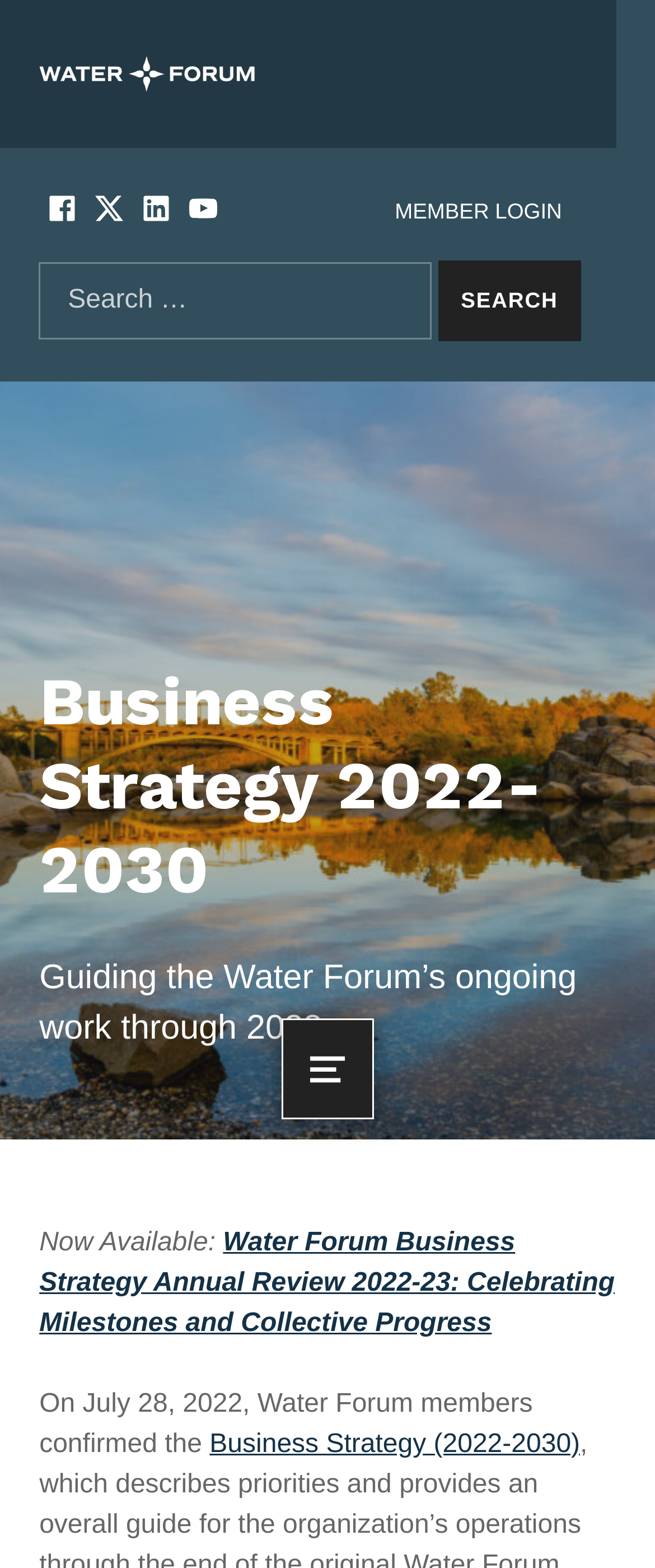Find the primary header on the webpage and provide its text.

Business Strategy 2022-2030